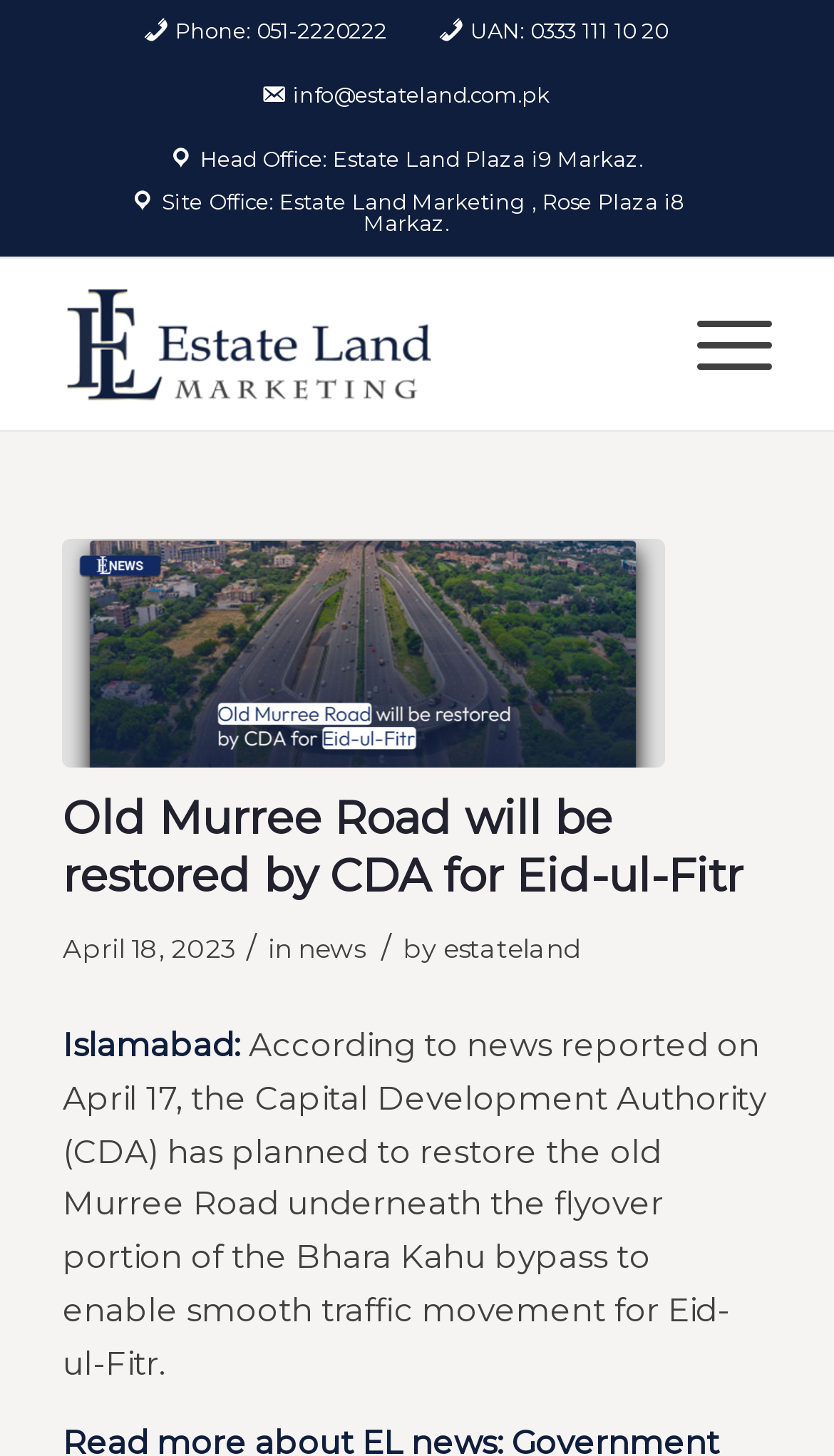Given the description: "news", determine the bounding box coordinates of the UI element. The coordinates should be formatted as four float numbers between 0 and 1, [left, top, right, bottom].

[0.357, 0.64, 0.437, 0.662]